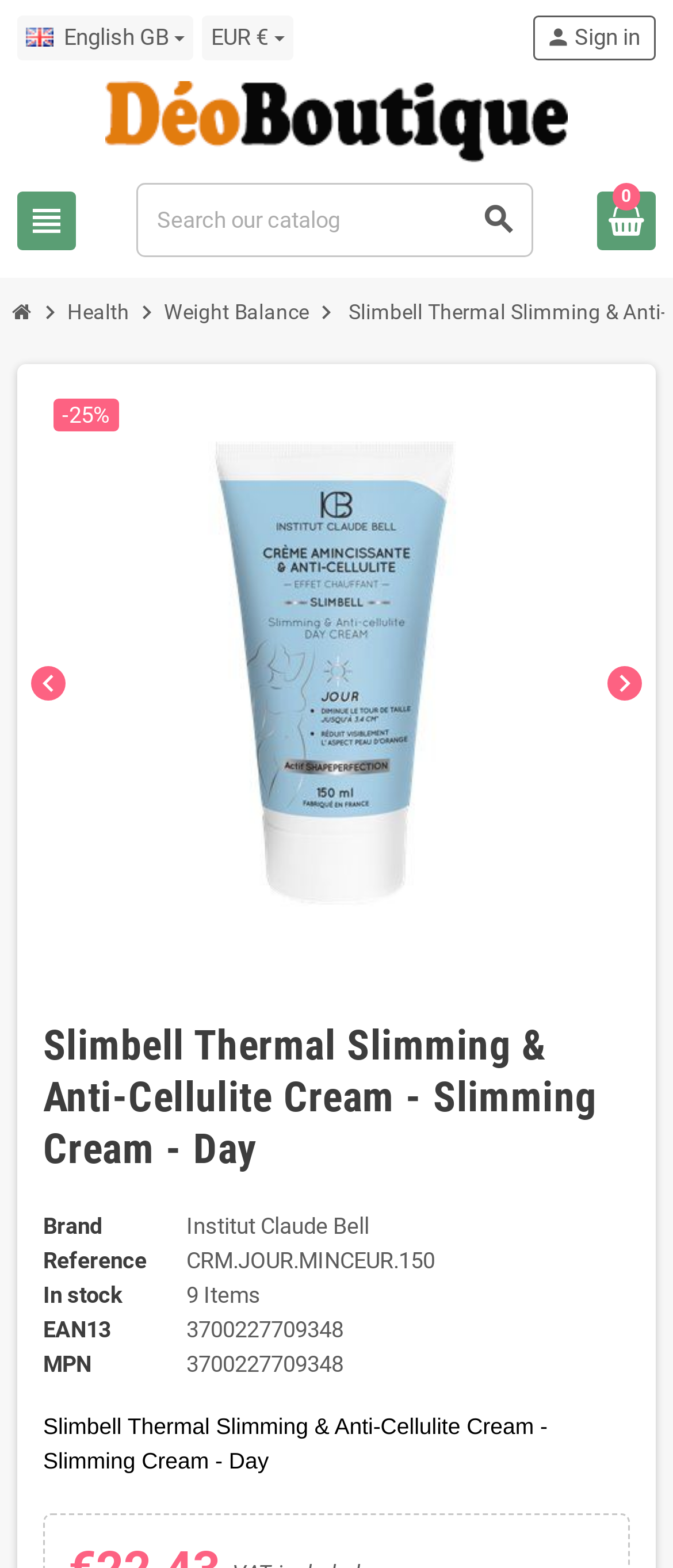What is the brand of the product?
Kindly offer a detailed explanation using the data available in the image.

I found the brand of the product by looking at the 'Brand' section, which has a link to 'Institut Claude Bell'.